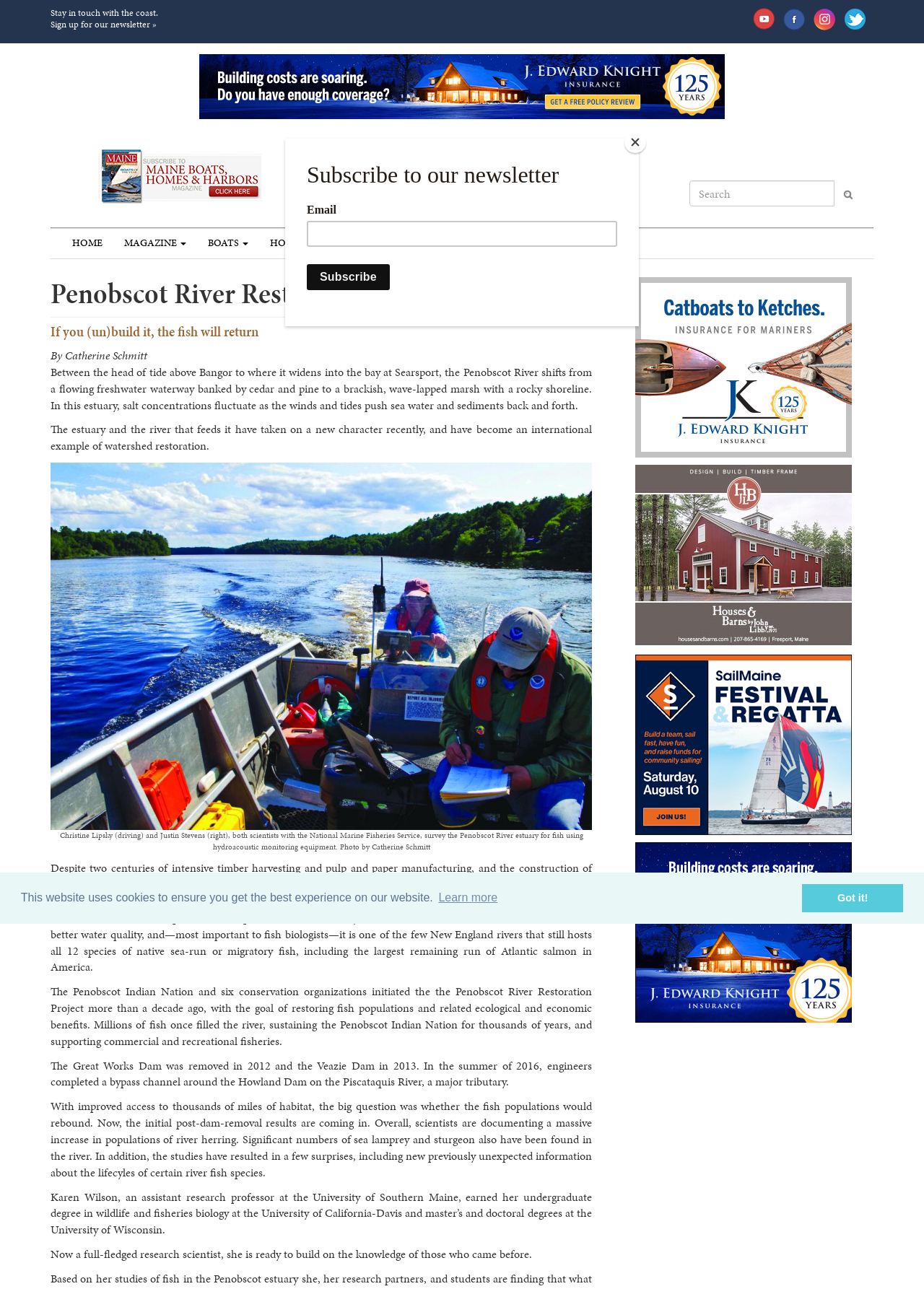What was removed in 2012 and 2013?
Based on the visual details in the image, please answer the question thoroughly.

The article mentions that the Great Works Dam was removed in 2012 and the Veazie Dam in 2013 as part of the Penobscot River Restoration Project.